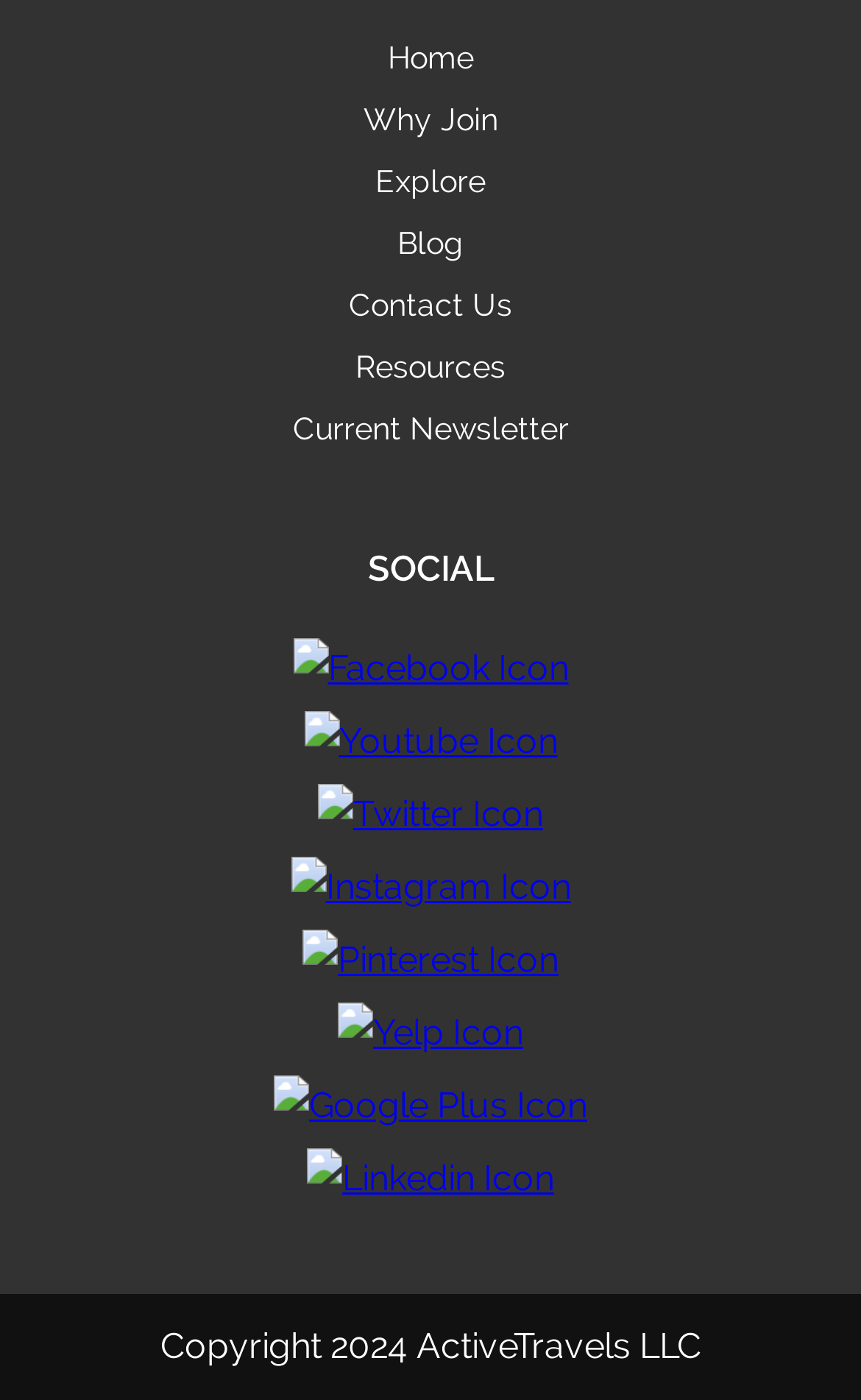Bounding box coordinates are specified in the format (top-left x, top-left y, bottom-right x, bottom-right y). All values are floating point numbers bounded between 0 and 1. Please provide the bounding box coordinate of the region this sentence describes: Current Newsletter

[0.34, 0.293, 0.66, 0.318]